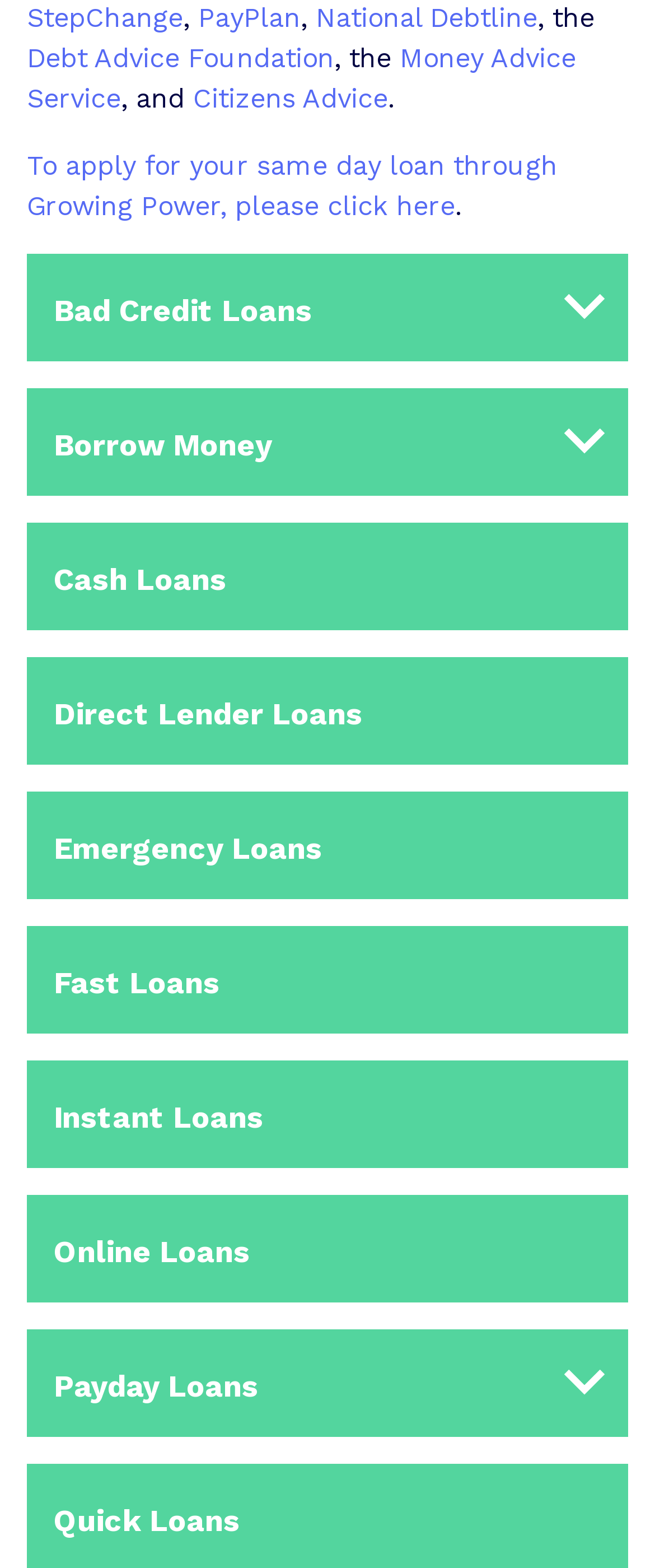Reply to the question below using a single word or brief phrase:
What organizations are mentioned for debt advice?

5